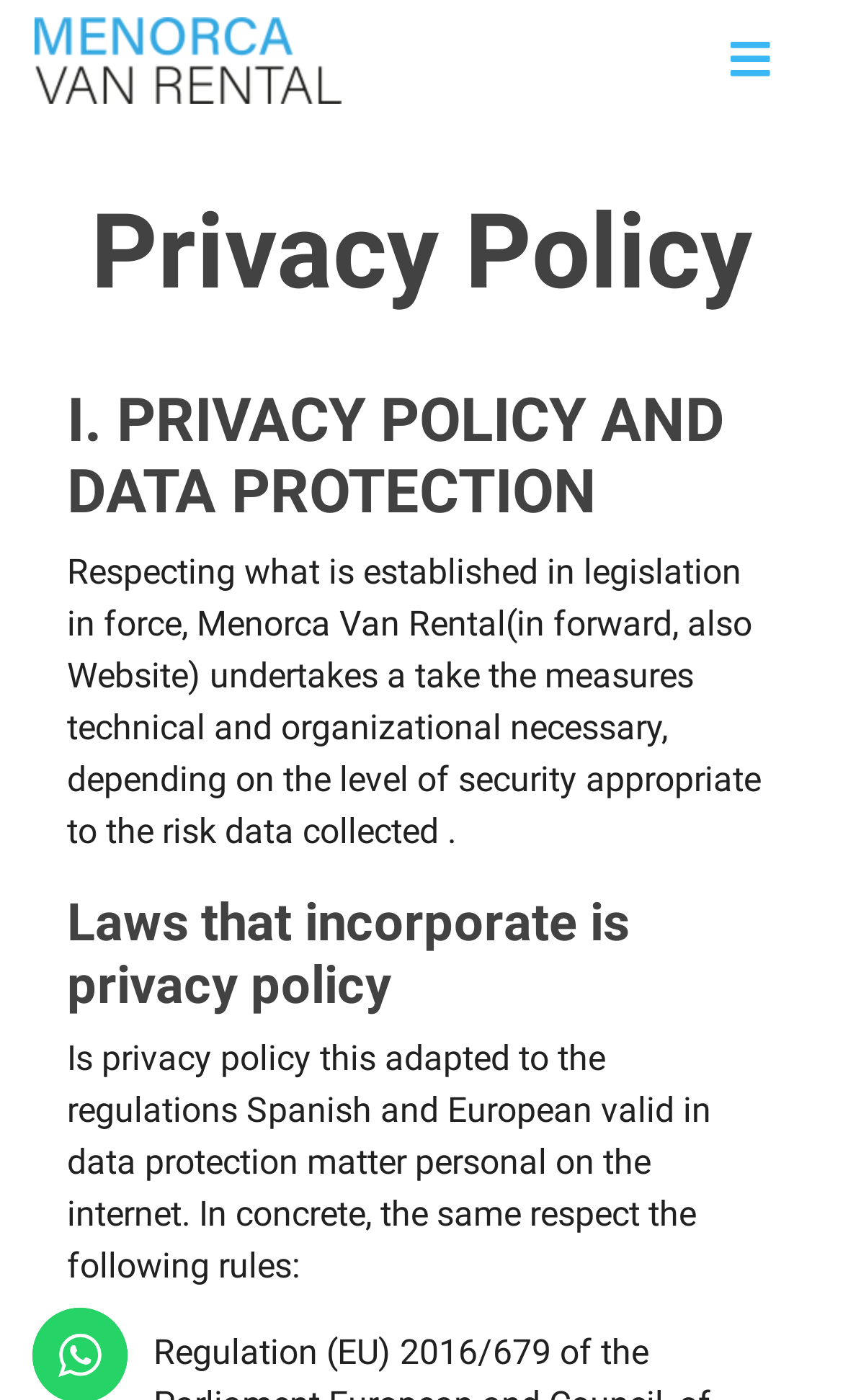Based on the image, provide a detailed response to the question:
What is the level of security for data collection?

According to the webpage, Menorca Van Rental takes the necessary technical and organizational measures to ensure the level of security for data collection is appropriate to the risk, as stated in the section 'I. PRIVACY POLICY AND DATA PROTECTION'.